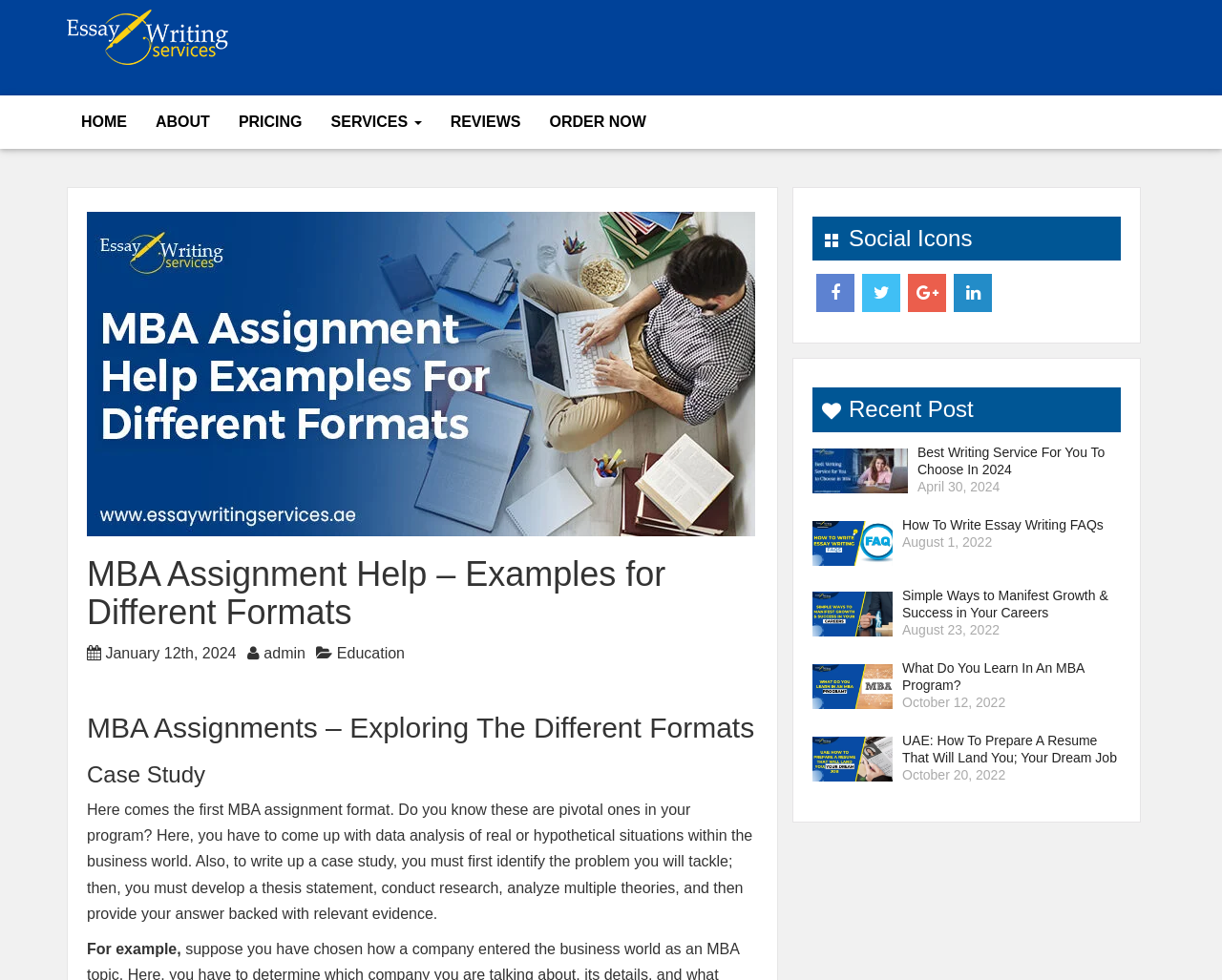Refer to the screenshot and give an in-depth answer to this question: How many links are there in the main navigation menu?

I counted the links in the main navigation menu. There are six links: 'HOME', 'ABOUT', 'PRICING', 'SERVICES', 'REVIEWS', and 'ORDER NOW'.